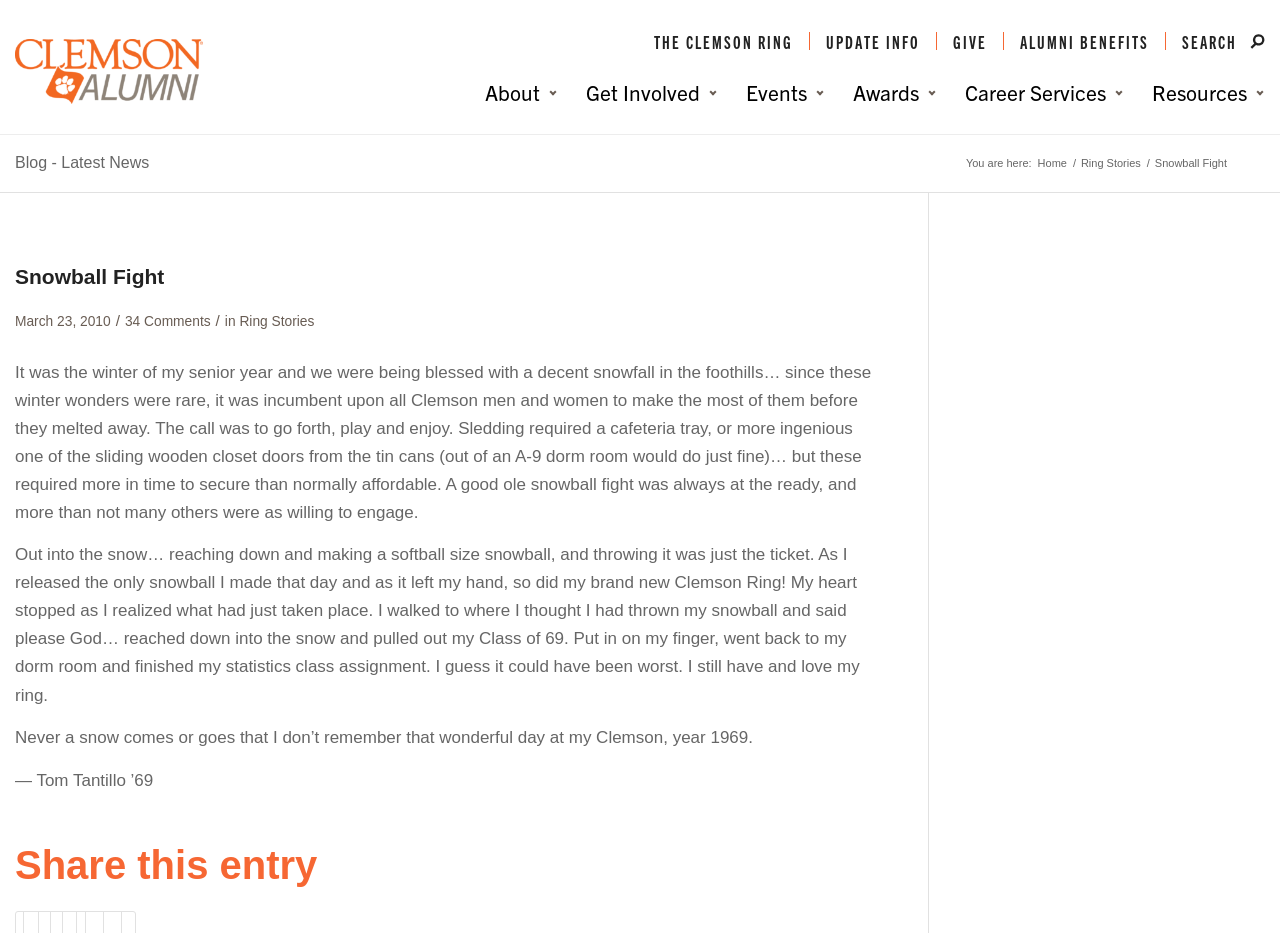What is the title of the blog post?
Based on the image, answer the question in a detailed manner.

The title of the blog post can be found in the main content section of the webpage, where it is written as 'Snowball Fight' in a large font size.